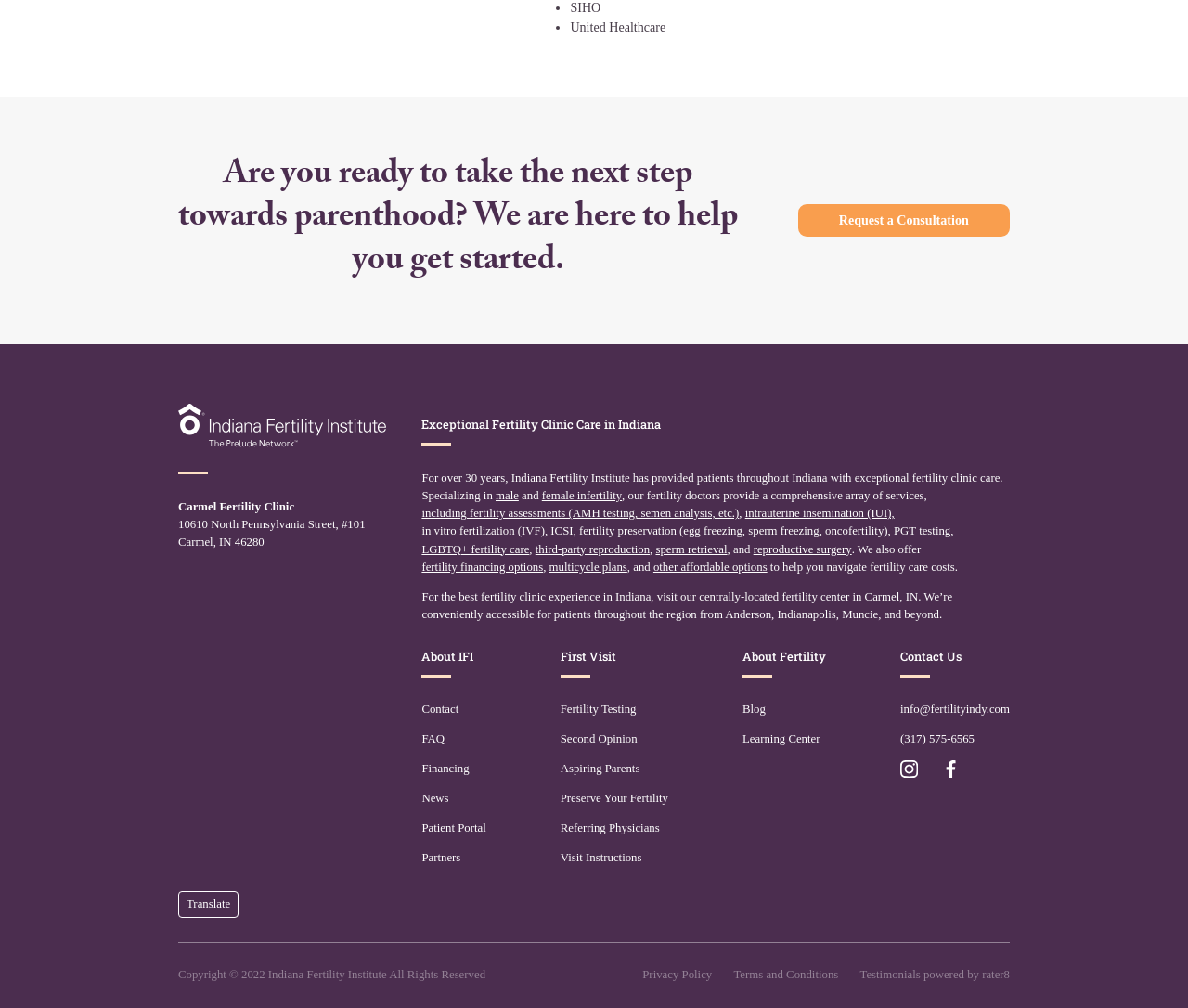Provide the bounding box coordinates of the section that needs to be clicked to accomplish the following instruction: "Learn about male infertility."

[0.417, 0.483, 0.437, 0.501]